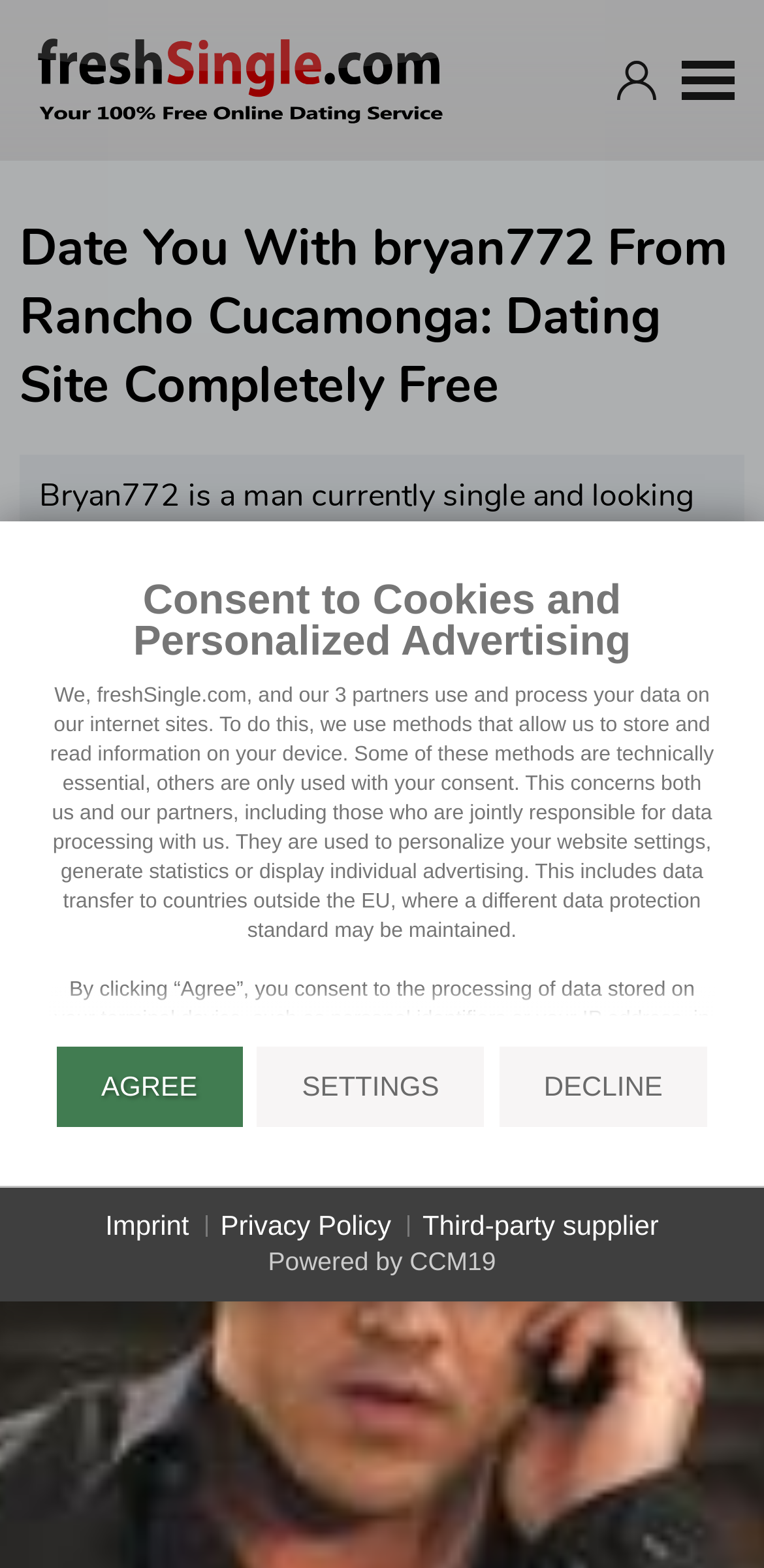Create a full and detailed caption for the entire webpage.

This webpage is a dating site profile for Bryan772, a 57-year-old man from Rancho Cucamonga, United States. At the top left, there is a logo for "freshSingle - Free Online Dating" with a link to the website. Next to it, there is a heading that displays the profile title "Date You With bryan772 From Rancho Cucamonga: Dating Site Completely Free". 

Below the heading, there is a paragraph describing Bryan772, stating that he is currently single and looking for a date partner. The paragraph also mentions that he is a user of the free dating site freshSingle.

On the top right, there are three icons: a "Login" link with an accompanying image, a "Menu" image, and a link to "freshSingle - Free Online Dating" with an image.

In the middle of the page, there is a dialog box titled "Consent to Cookies and Personalized Advertising" that provides information about data processing and storage on the user's device. The dialog box contains several sections, including a heading, multiple paragraphs of text, and several buttons and links. The text explains how the website and its partners use and process user data, including the use of cookies and personalized advertising. The dialog box also provides options for the user to agree, decline, or customize their consent.

At the bottom of the page, there are several links, including "Imprint", "Privacy Policy", "Third-party supplier", and "Powered by CCM19".